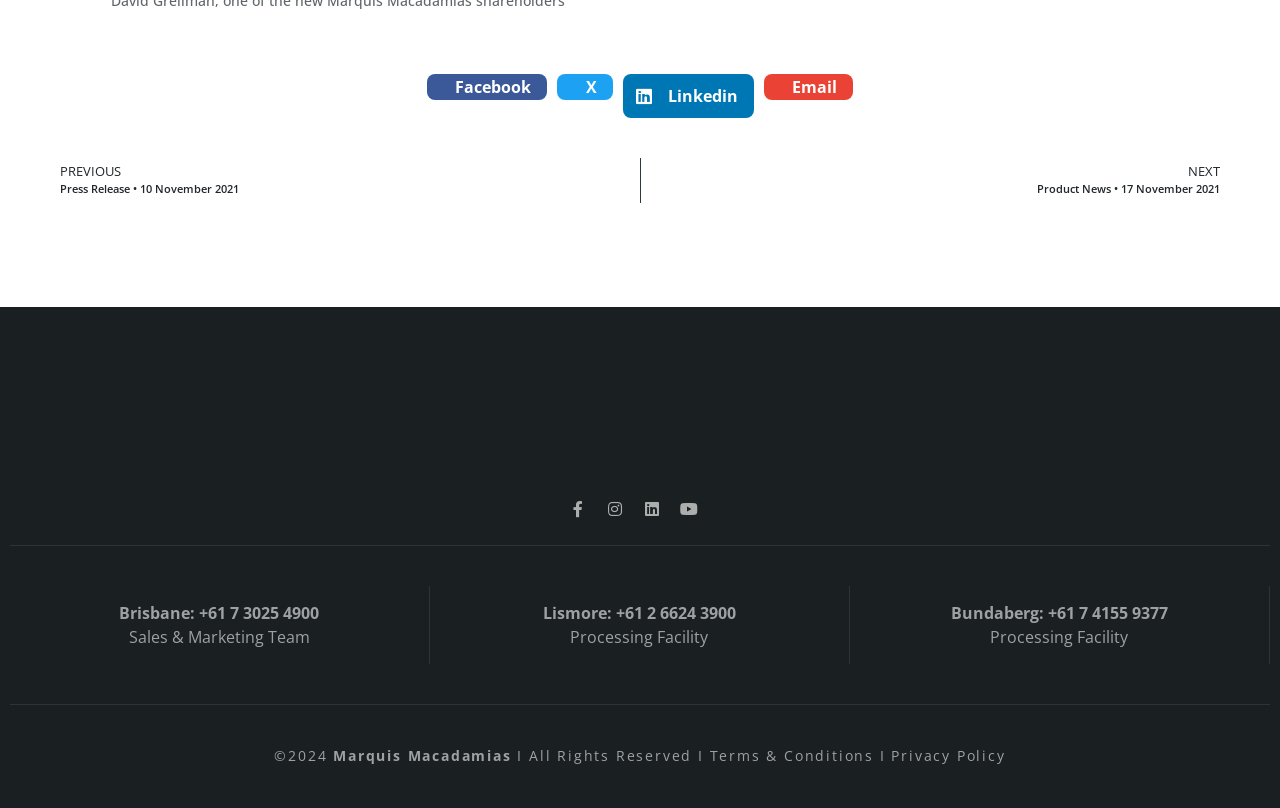What is the name of the company?
Using the information from the image, provide a comprehensive answer to the question.

By looking at the footer section of the webpage, I found the company name 'Marquis Macadamias'.